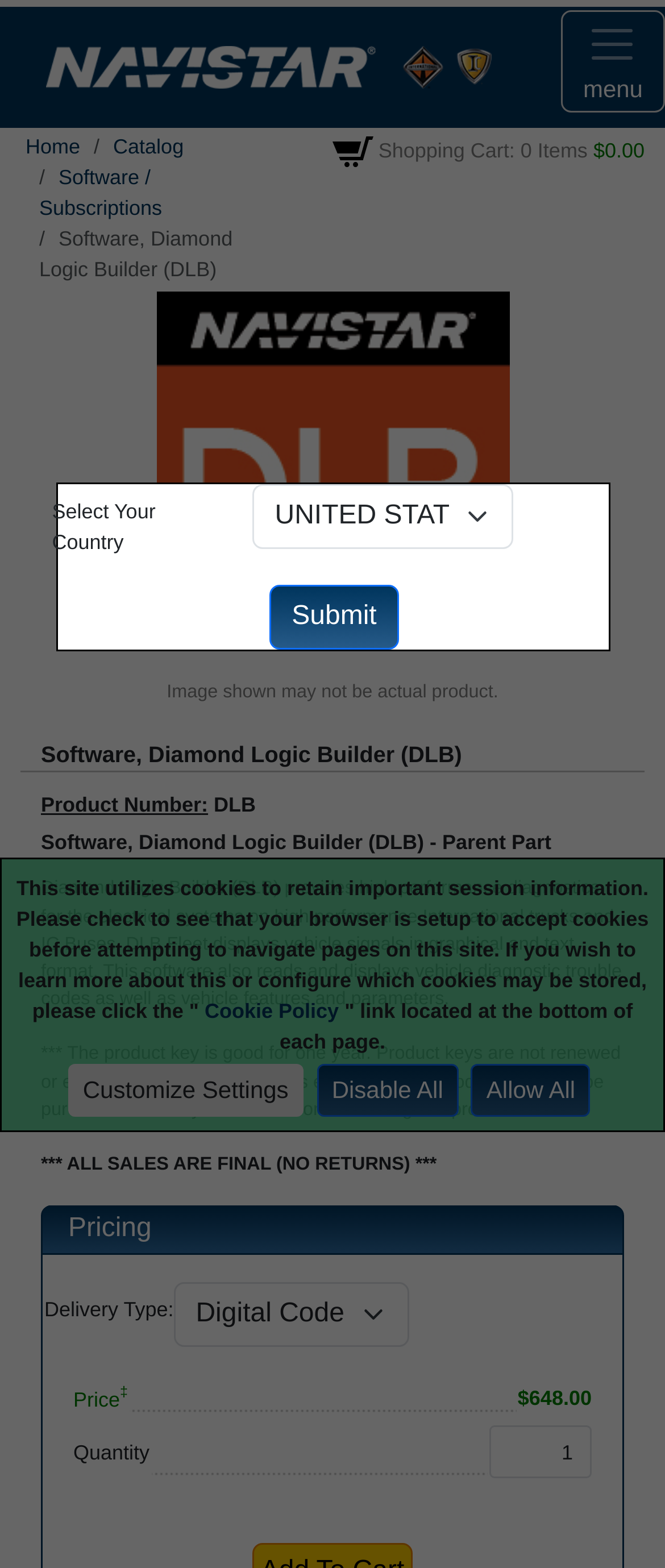Please determine the bounding box coordinates of the clickable area required to carry out the following instruction: "Go to Home page". The coordinates must be four float numbers between 0 and 1, represented as [left, top, right, bottom].

[0.038, 0.086, 0.121, 0.102]